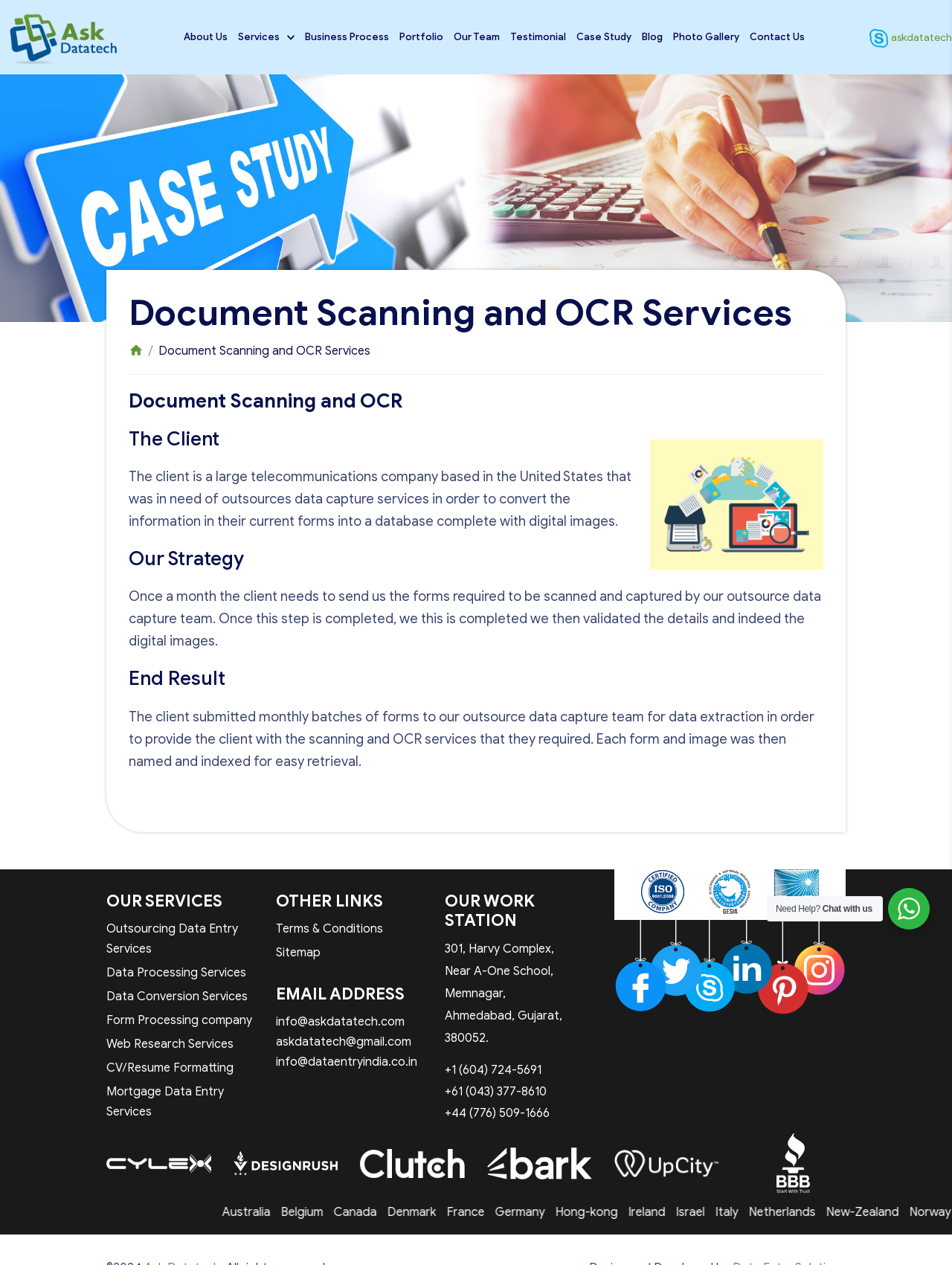What service does the company provide?
Give a detailed response to the question by analyzing the screenshot.

I found the service provided by the company by looking at the heading in the main section of the webpage, which says 'Document Scanning and OCR Services'.